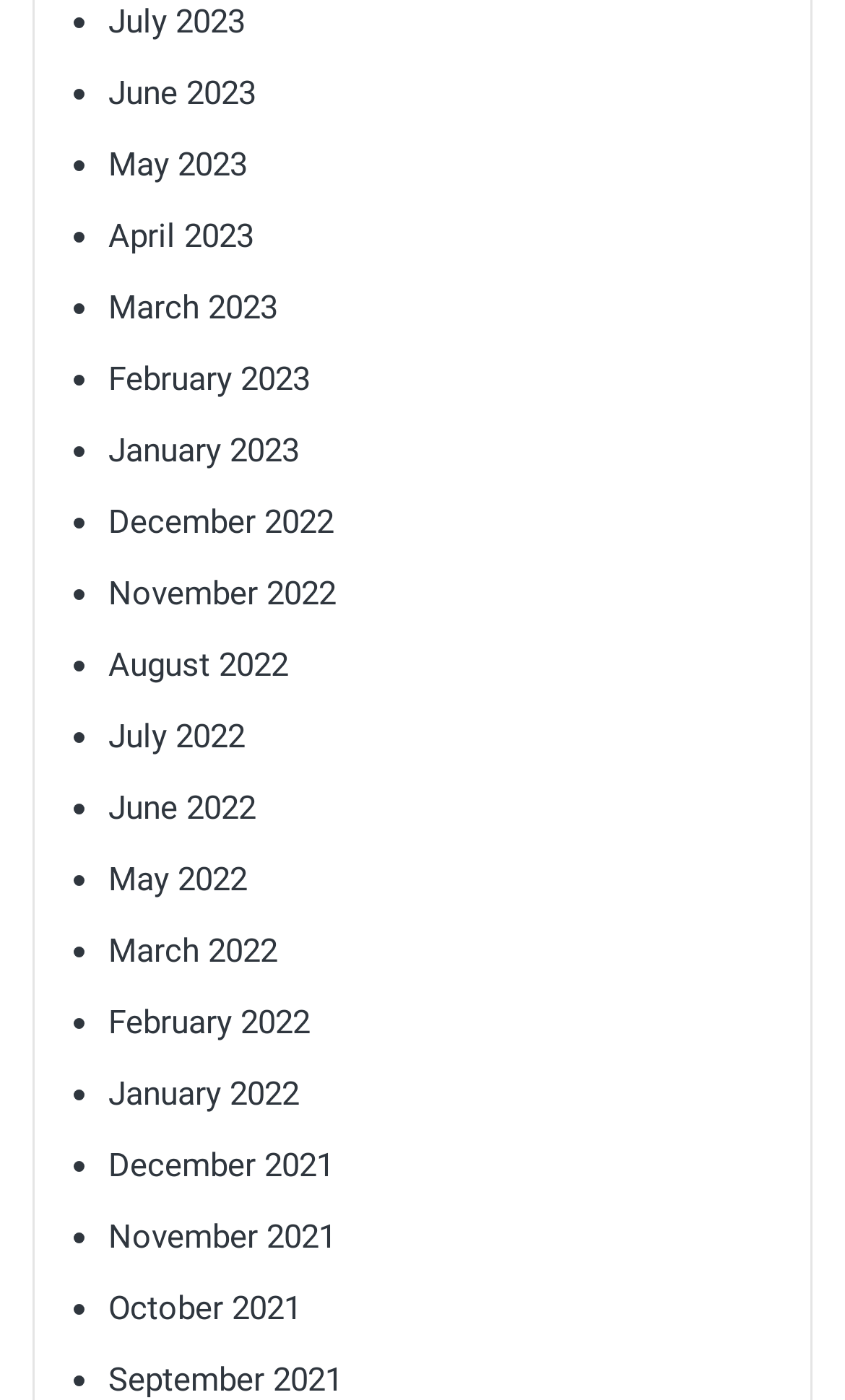Please analyze the image and give a detailed answer to the question:
How many list markers are there in the list?

I counted the number of list markers (represented by '•') in the list and found that there are 24 list markers, one corresponding to each month listed.